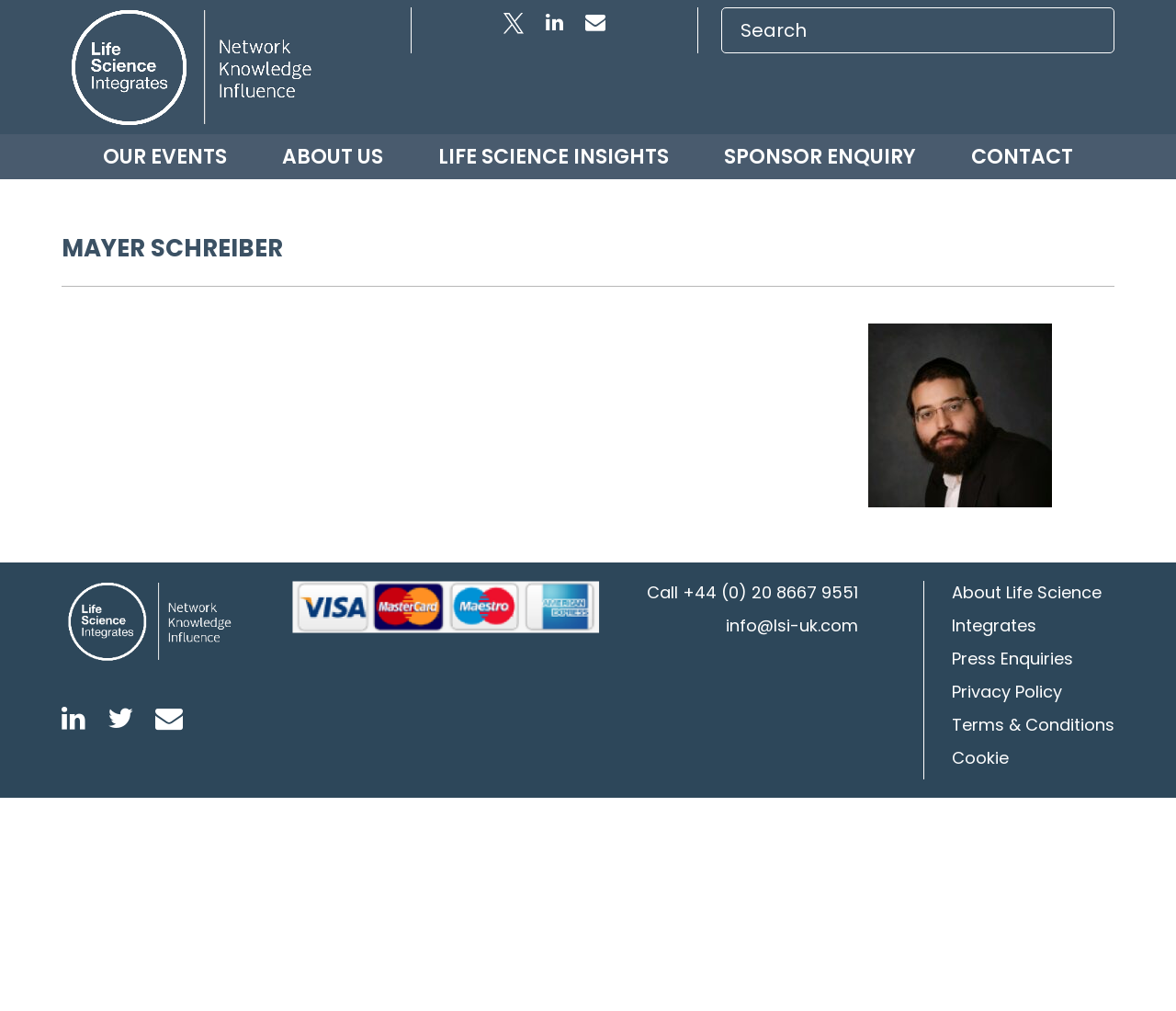Identify the bounding box coordinates for the region to click in order to carry out this instruction: "Contact us". Provide the coordinates using four float numbers between 0 and 1, formatted as [left, top, right, bottom].

[0.826, 0.14, 0.912, 0.17]